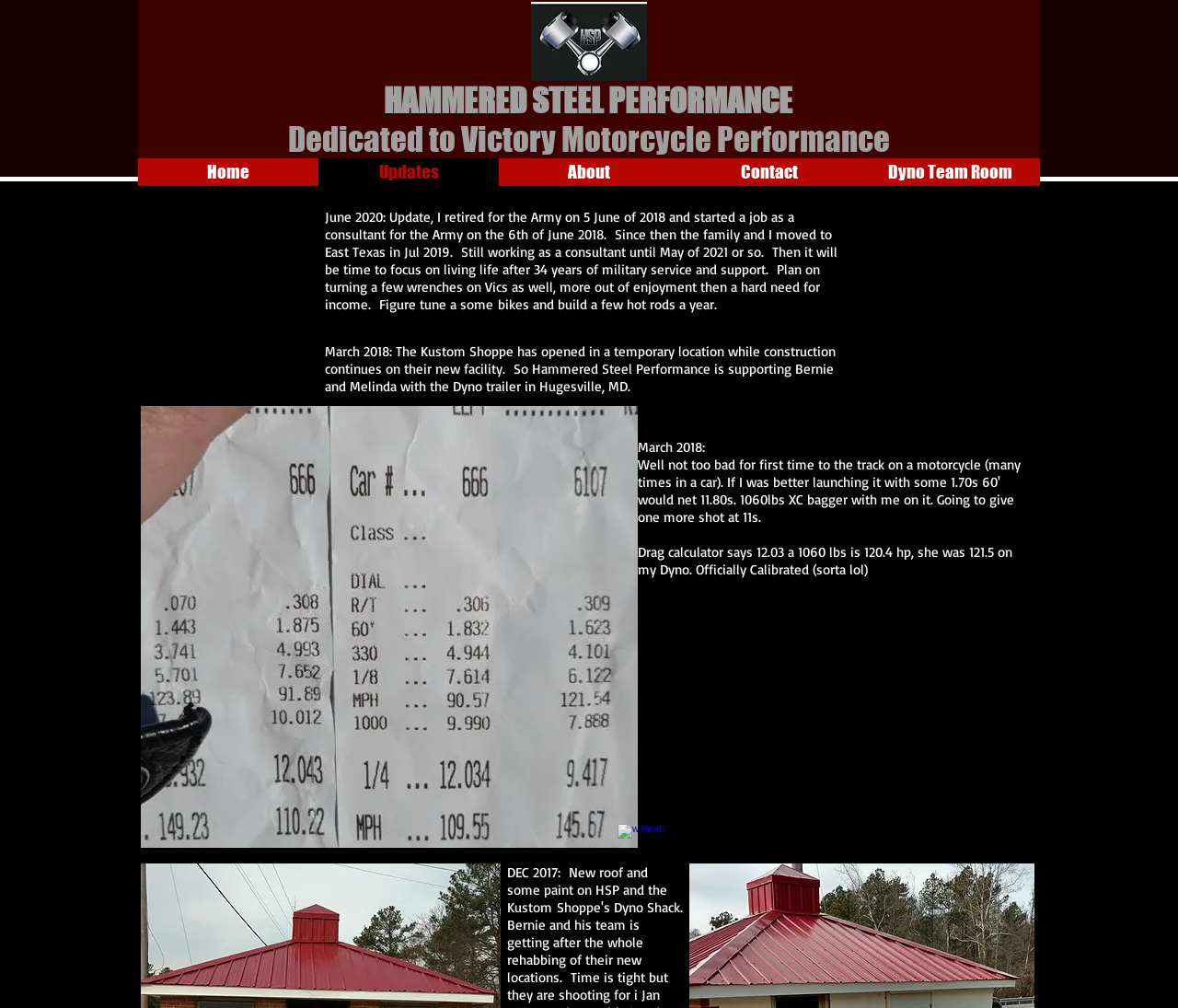Please provide a short answer using a single word or phrase for the question:
What is the name of the website?

Hammered Steel Performance